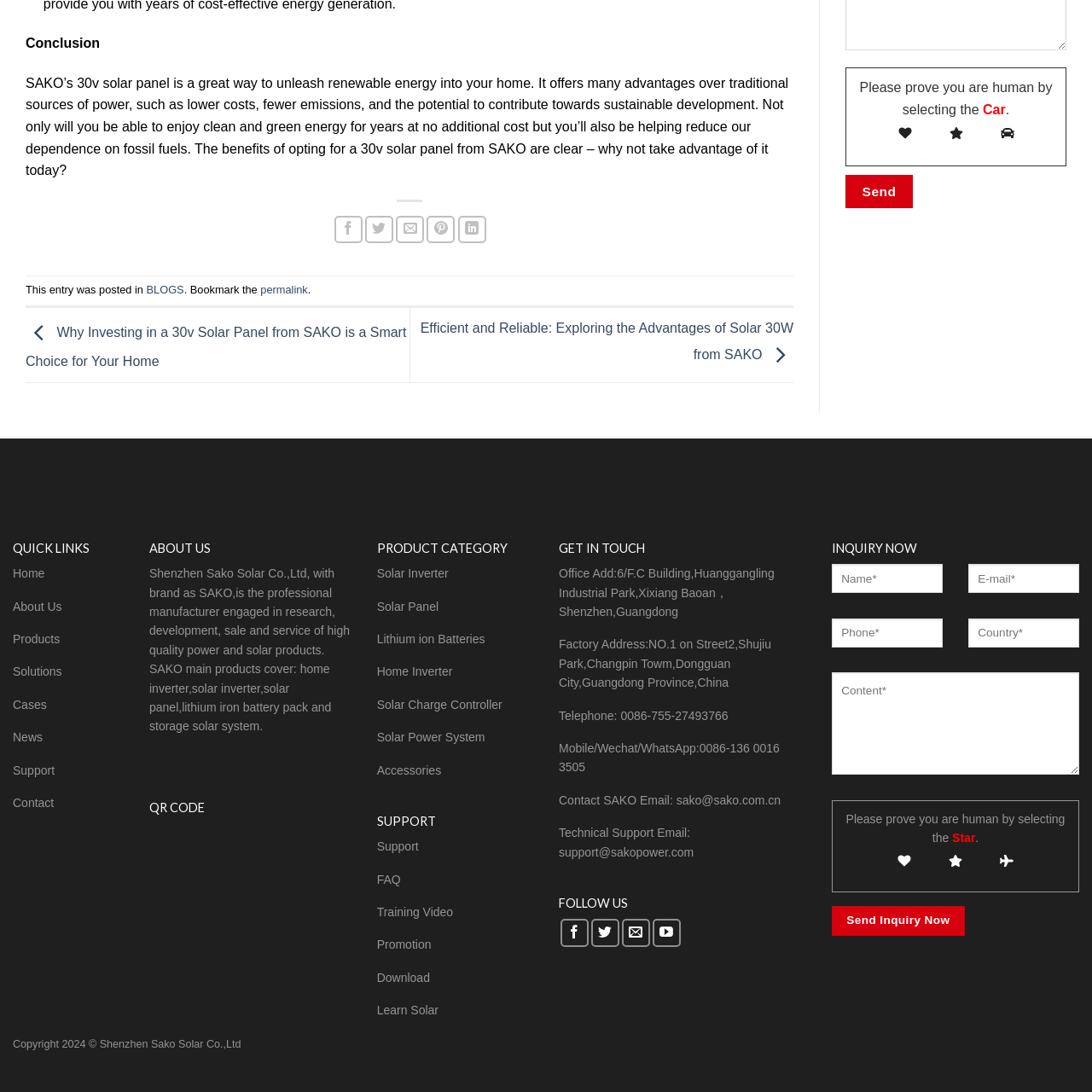What are the types of products offered by the company?
Based on the image, respond with a single word or phrase.

Solar Inverter, Solar Panel, etc.